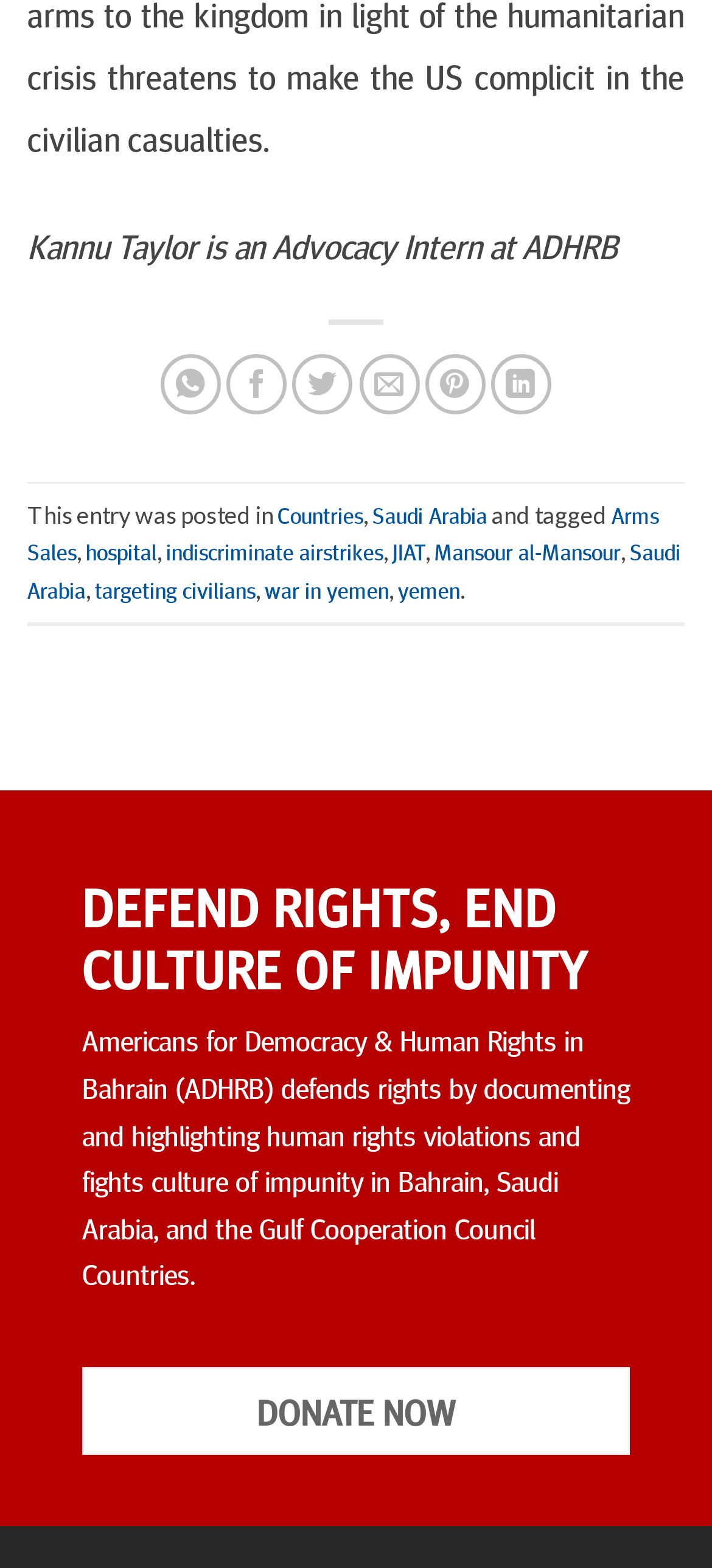Please identify the bounding box coordinates of the clickable region that I should interact with to perform the following instruction: "Learn about human rights in Saudi Arabia". The coordinates should be expressed as four float numbers between 0 and 1, i.e., [left, top, right, bottom].

[0.523, 0.317, 0.685, 0.338]